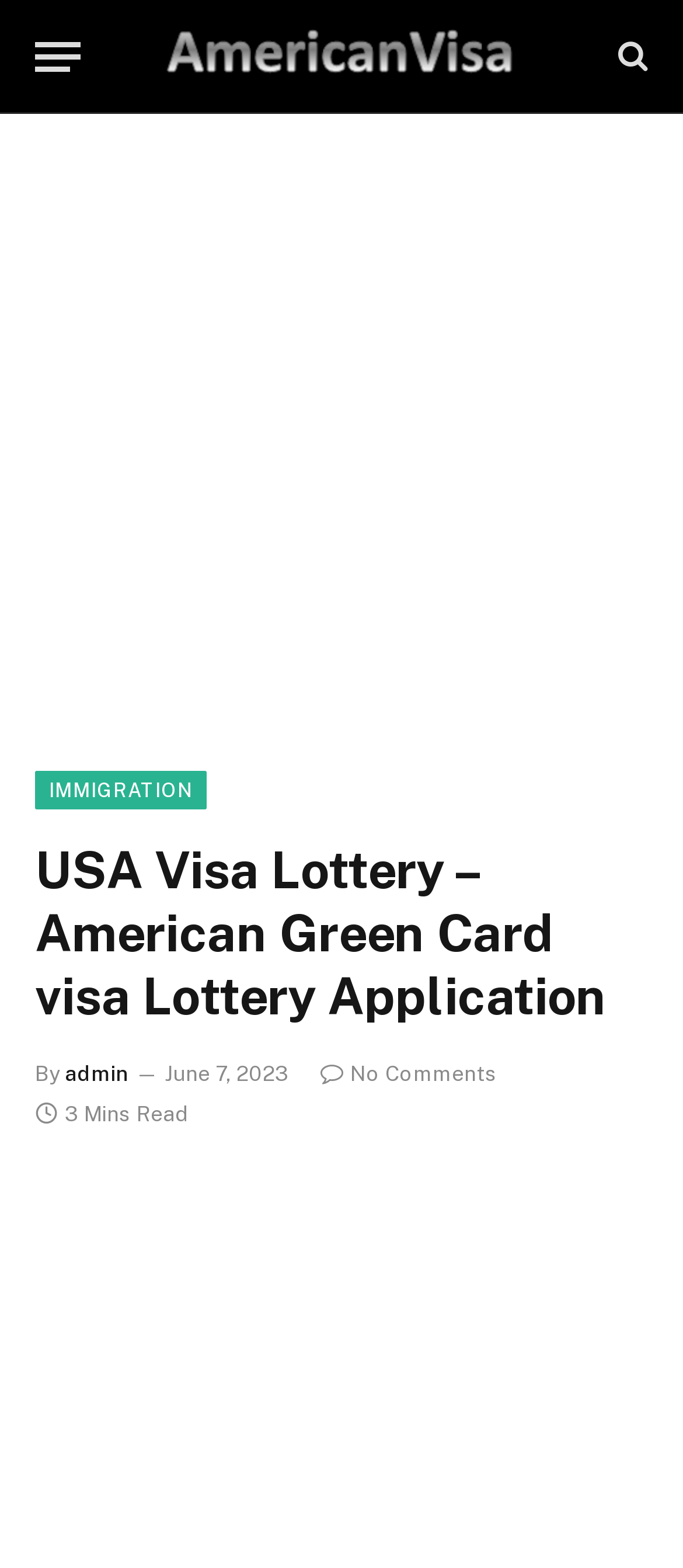Please determine the bounding box coordinates, formatted as (top-left x, top-left y, bottom-right x, bottom-right y), with all values as floating point numbers between 0 and 1. Identify the bounding box of the region described as: title="American Visa"

[0.233, 0.0, 0.767, 0.073]